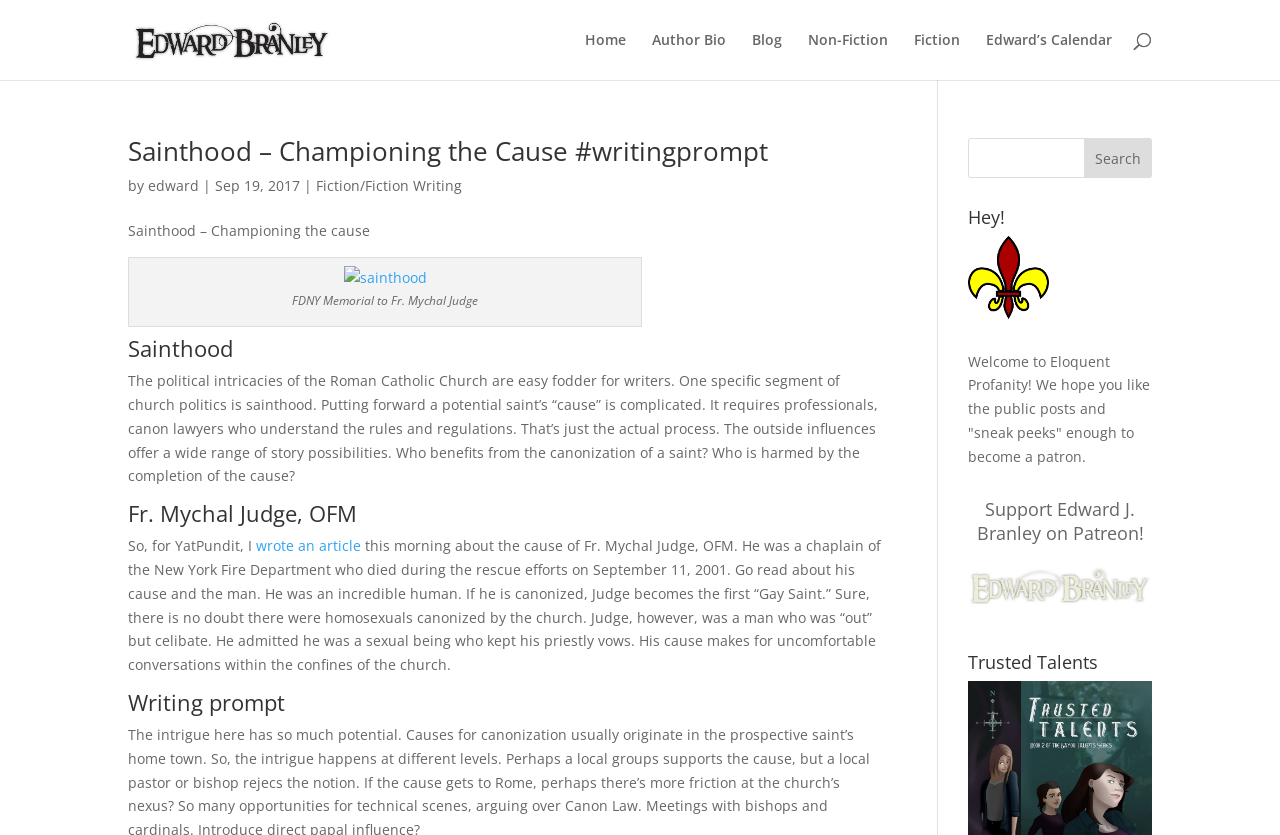Please find the bounding box coordinates for the clickable element needed to perform this instruction: "Support Edward J. Branley on Patreon".

[0.756, 0.72, 0.9, 0.742]